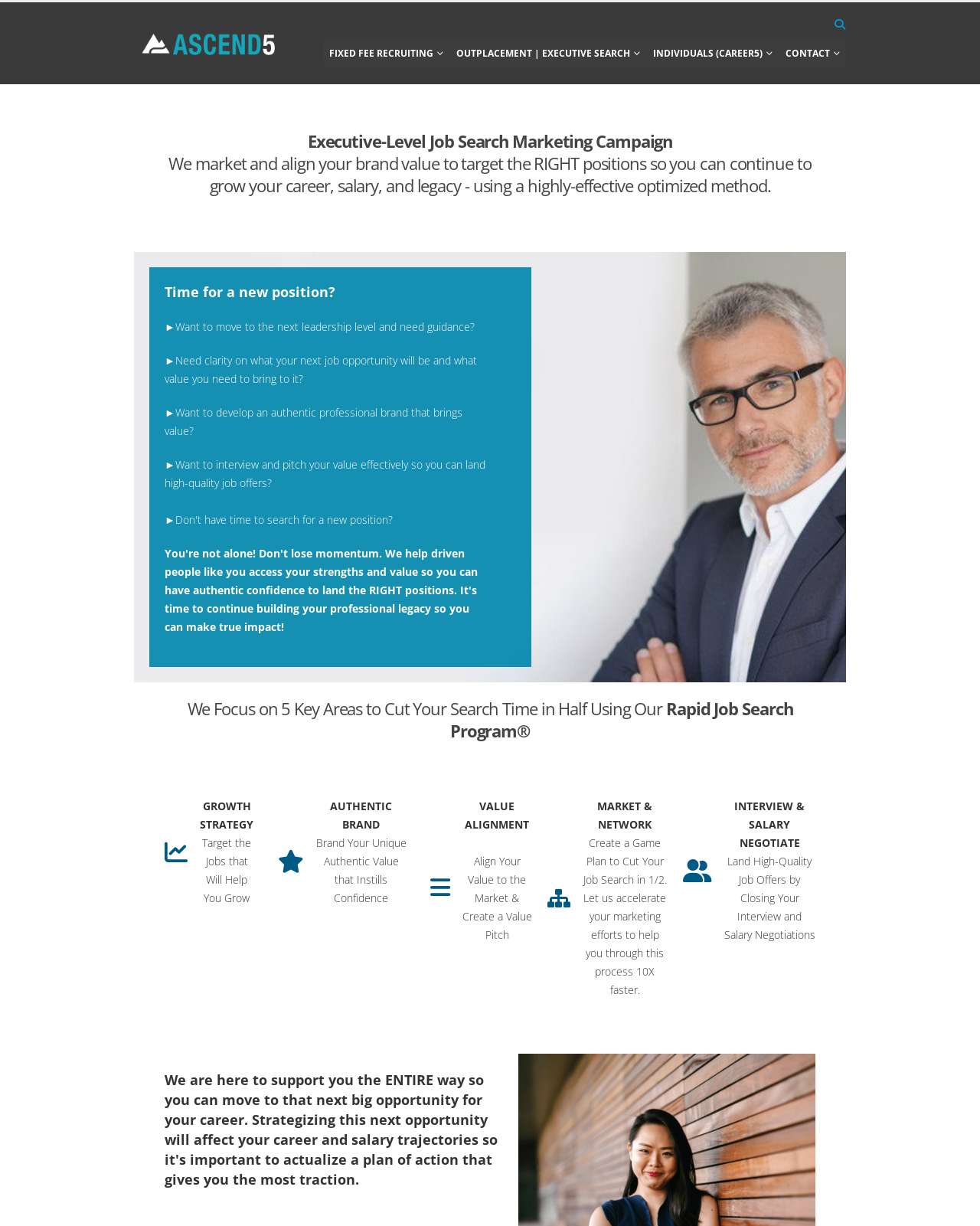How many key areas does the Rapid Job Search Program focus on?
Using the image as a reference, deliver a detailed and thorough answer to the question.

The webpage mentions that the Rapid Job Search Program focuses on 5 key areas to cut the search time in half. These areas are listed as 'GROWTH STRATEGY', 'AUTHENTIC BRAND', 'VALUE ALIGNMENT', 'MARKET & NETWORK', and 'INTERVIEW & SALARY NEGOTIATE'.